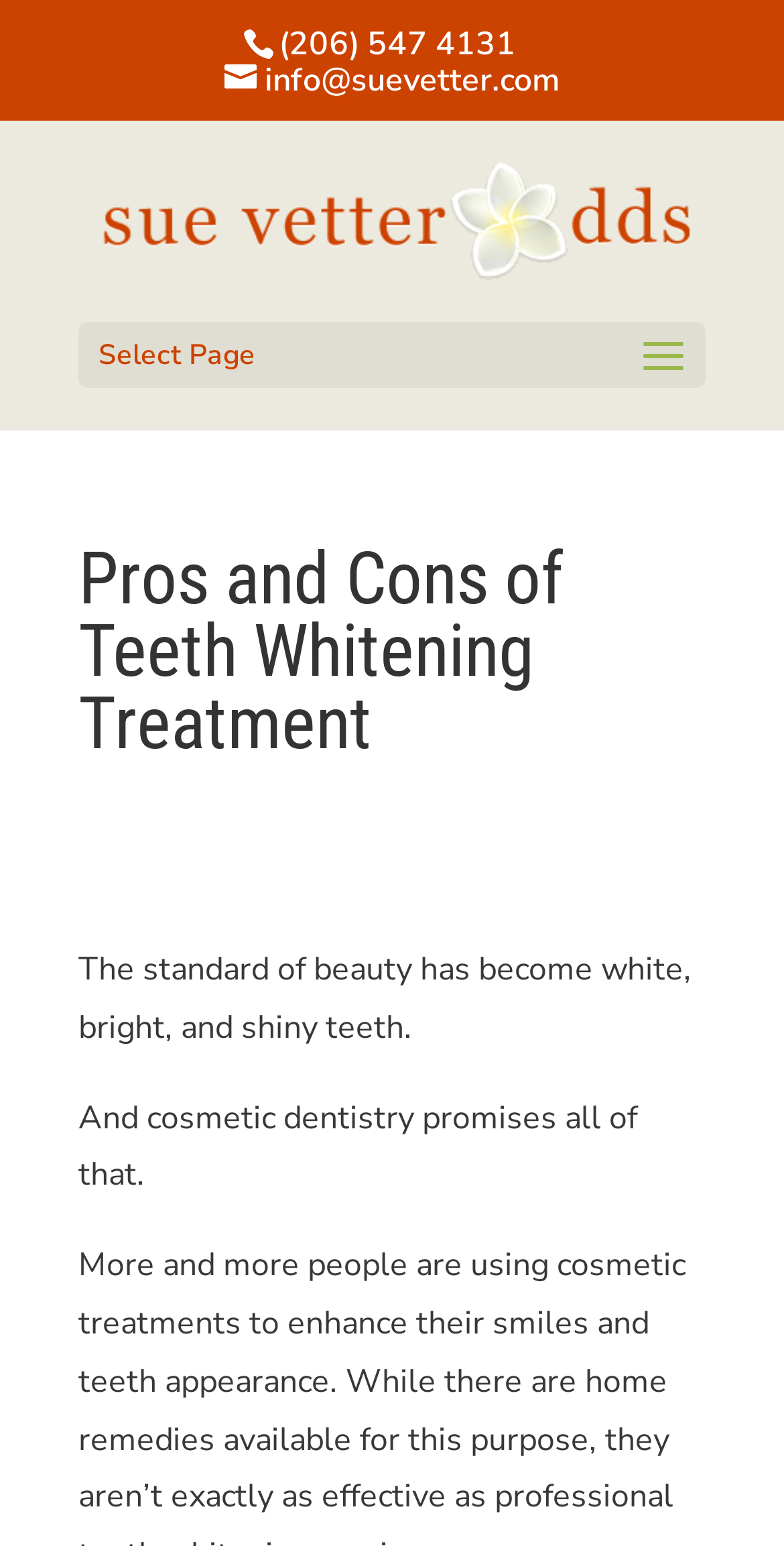Can you look at the image and give a comprehensive answer to the question:
What is the promise of cosmetic dentistry?

I determined the promise of cosmetic dentistry by reading the StaticText element 'And cosmetic dentistry promises all of that.' which is located below the heading element.